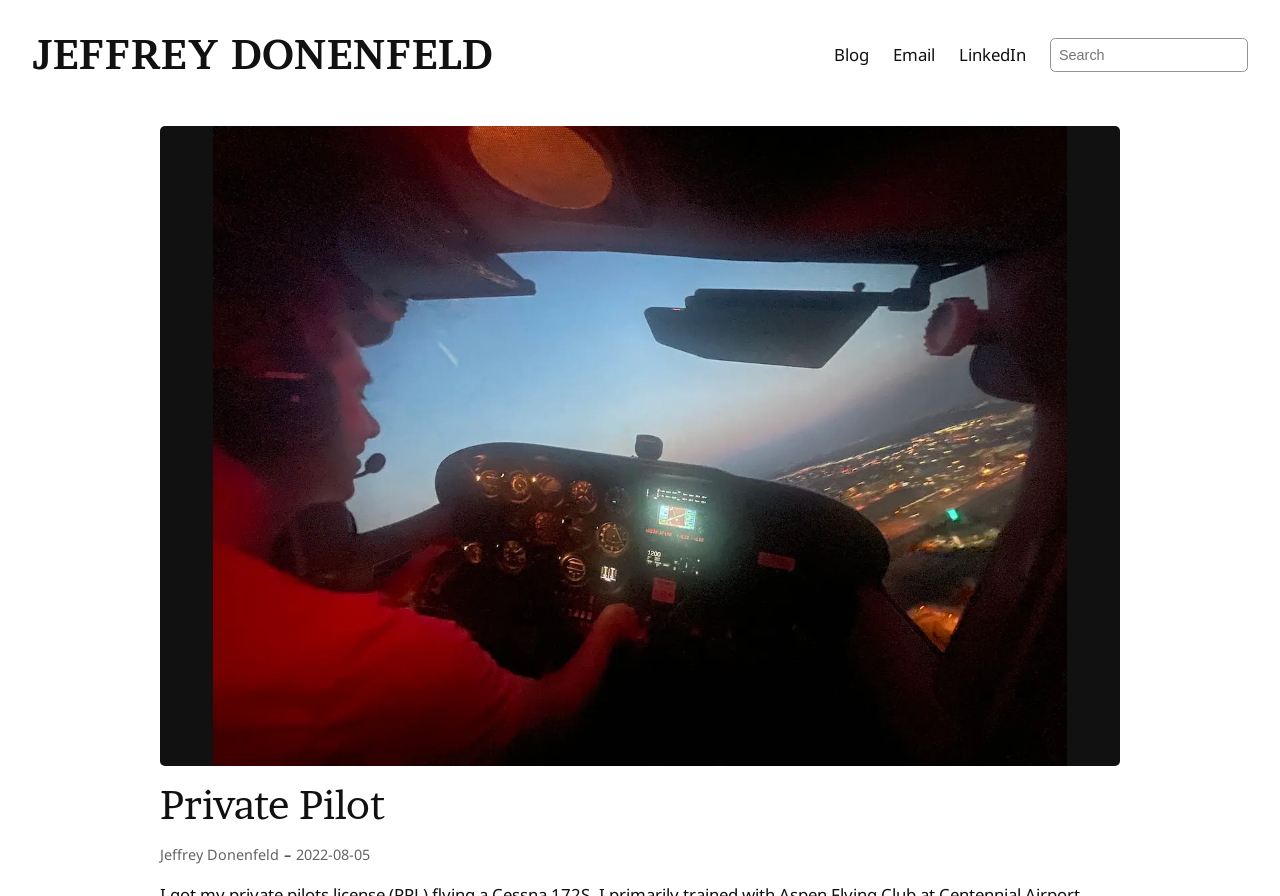Create a full and detailed caption for the entire webpage.

The webpage is about Jeffrey Donenfeld's private pilot license. At the top left, there is a large heading with the title "JEFFREY DONENFELD" which is also a link. To the right of this heading, there is a navigation menu with links to "Blog", "Email", "LinkedIn", and a search bar. 

Below the navigation menu, there is a large figure that takes up most of the width of the page, which is an image related to private pilots, and it also serves as a link to "Private Pilot". 

Below the image, there is a heading that reads "Private Pilot". Underneath this heading, there is a paragraph of text that starts with "Jeffrey Donenfeld" followed by a dash and a date "2022-08-05". 

The content of the webpage is summarized as the author's experience of getting a private pilot license, flying a Cessna 172S, and training with Aspen Flying Club at Centennial Airport.